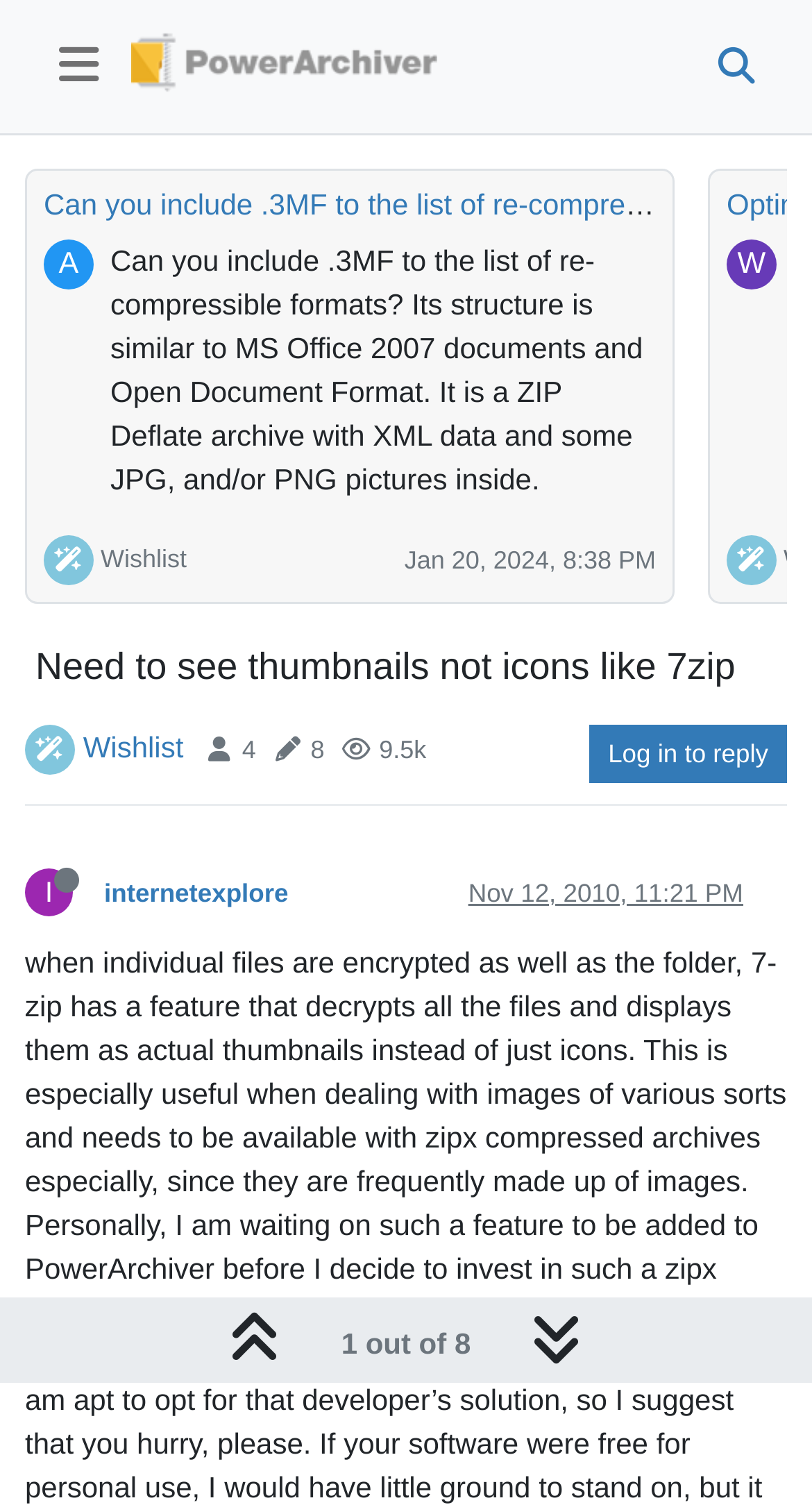Locate and extract the headline of this webpage.

 Need to see thumbnails not icons like 7zip